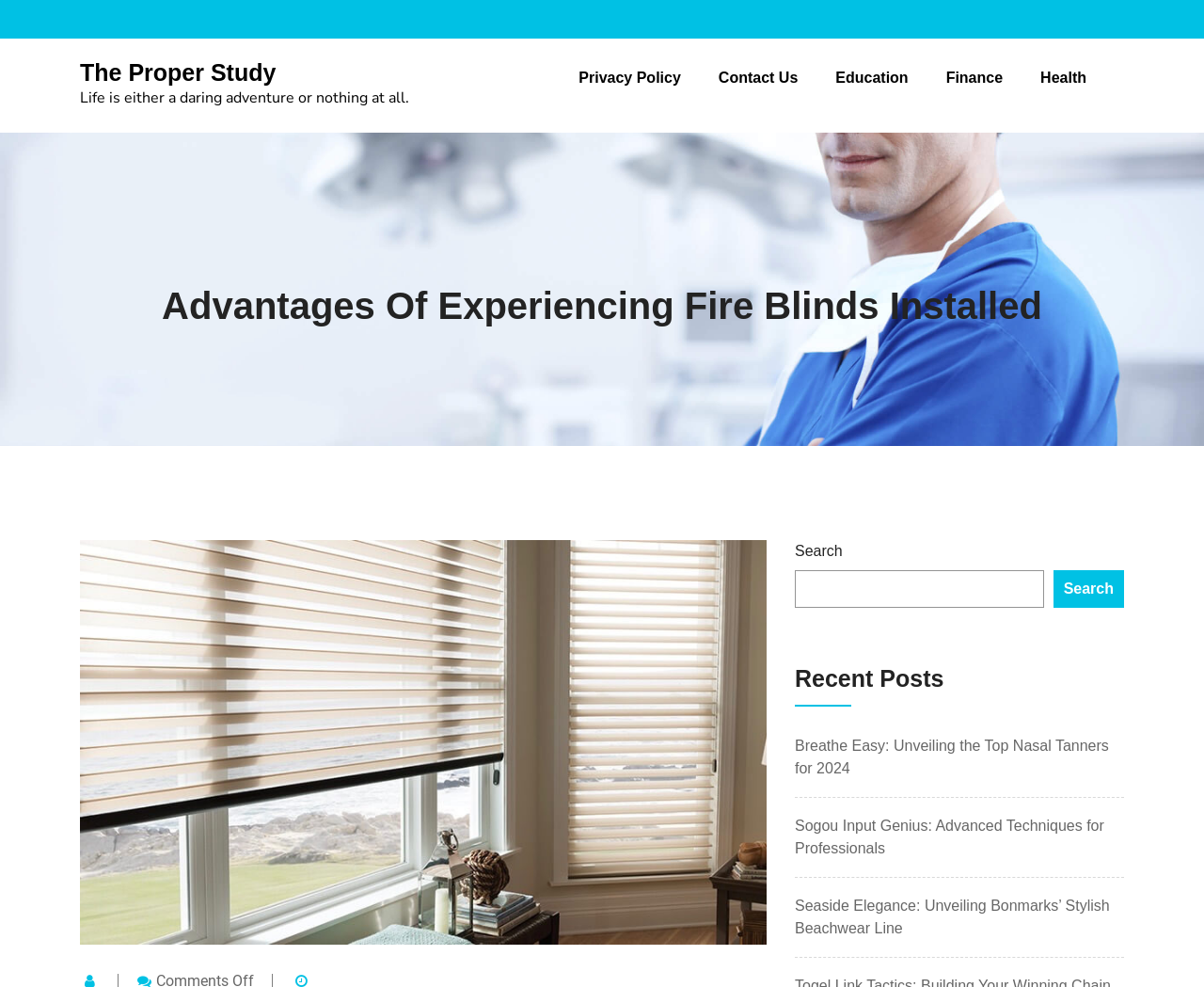Is there a main article on the page?
Use the screenshot to answer the question with a single word or phrase.

Yes